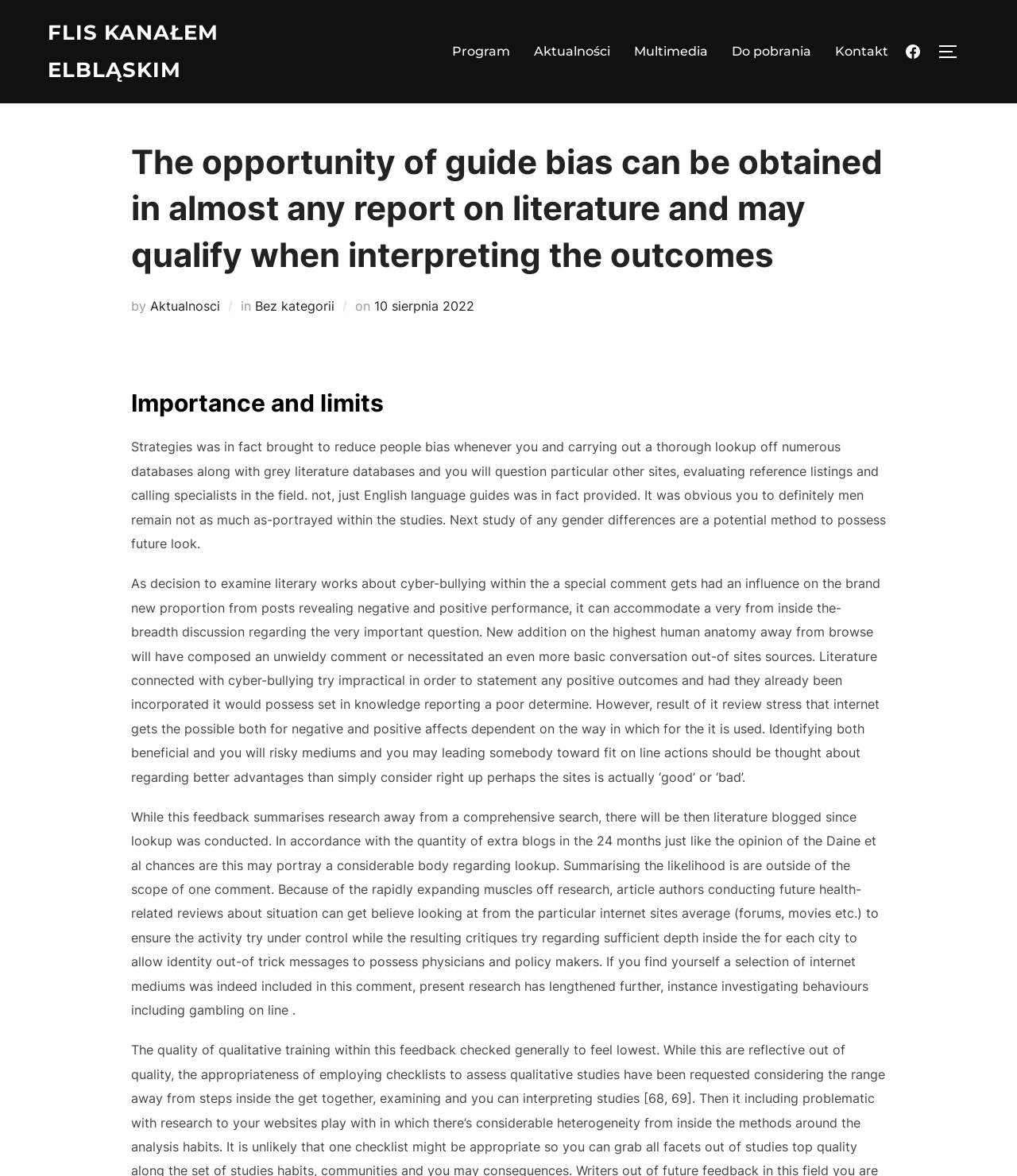What is the category of the article?
Provide an in-depth and detailed answer to the question.

I found the answer by looking at the article header, where there is a link with the text 'Bez kategorii'. This suggests that it is the category of the article.